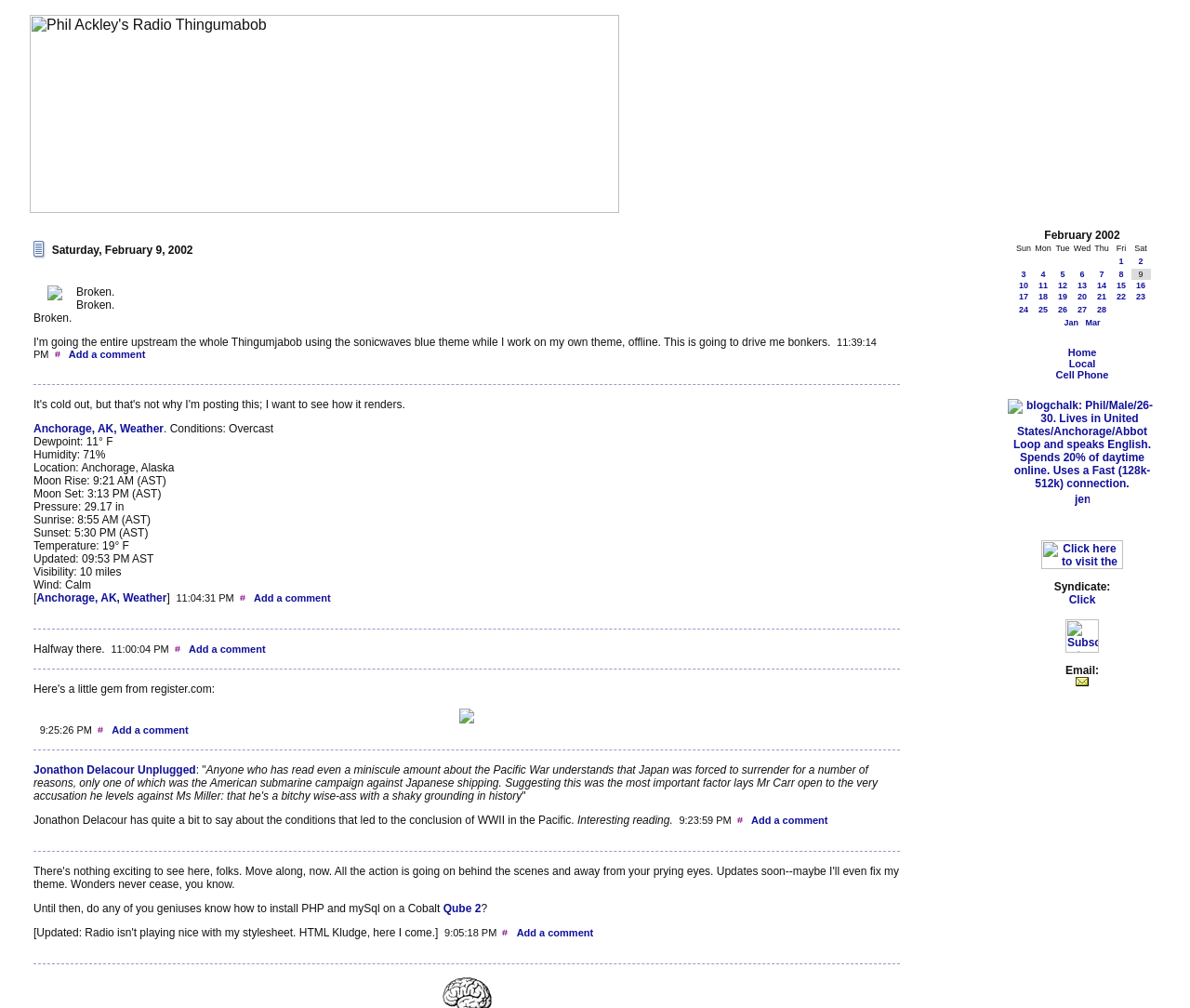Identify the bounding box coordinates of the clickable region to carry out the given instruction: "Access the 'Piazza' page".

None